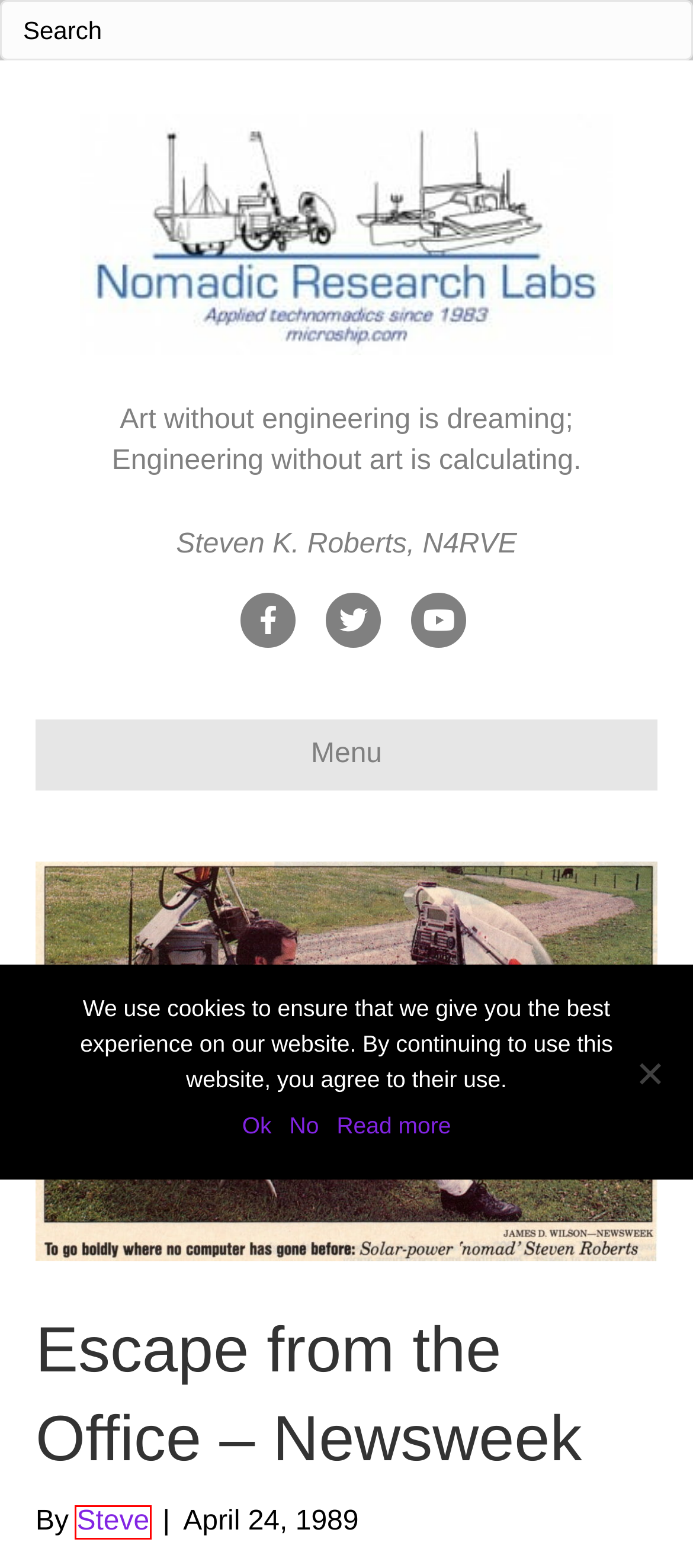You have a screenshot of a webpage with a red bounding box around a UI element. Determine which webpage description best matches the new webpage that results from clicking the element in the bounding box. Here are the candidates:
A. Contact Steve - Nomadic Research Labs
B. Newsweek Archives - Nomadic Research Labs
C. Privacy Policy - Nomadic Research Labs
D. Steve, Author at Nomadic Research Labs
E. What is the Frequency - Newsweek - Nomadic Research Labs
F. Silicon Valley Computer Society talk - SVCS - Nomadic Research Labs
G. Winnebiko III on KNTV-11 - Nomadic Research Labs
H. Home Page - Nomadic Research Labs

D